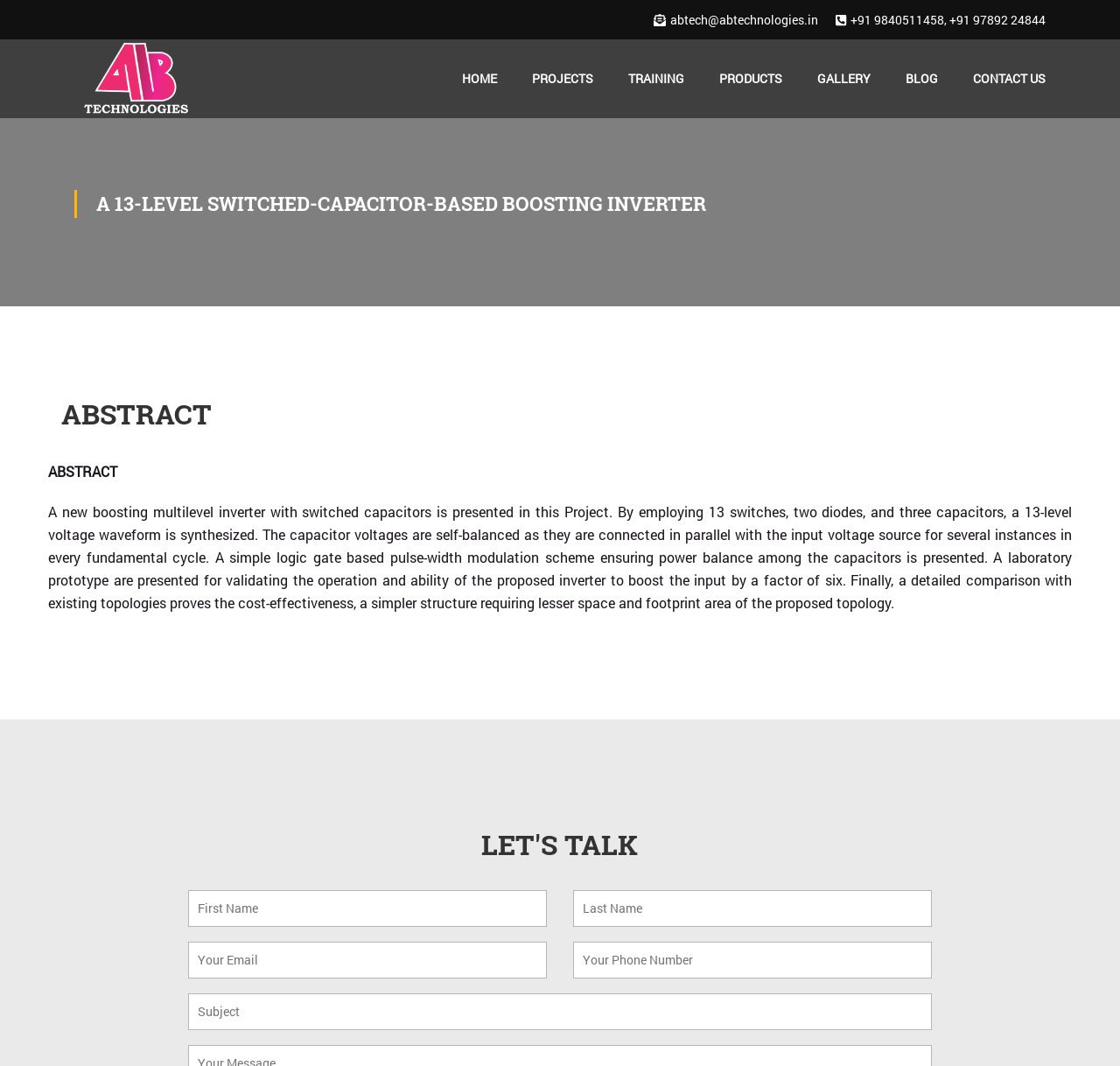Can you show the bounding box coordinates of the region to click on to complete the task described in the instruction: "Enter your Email"?

[0.168, 0.884, 0.488, 0.918]